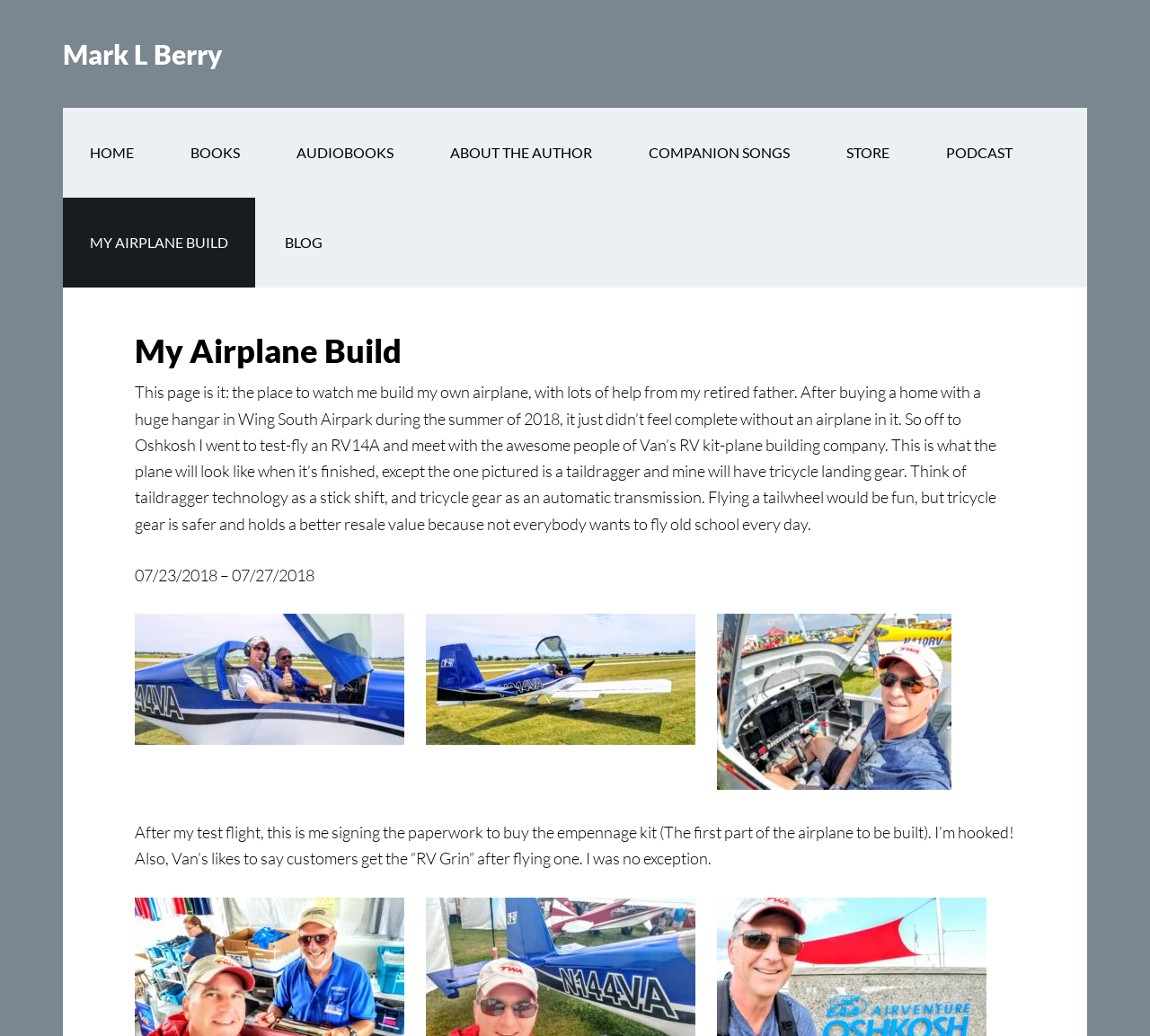Determine the bounding box coordinates for the UI element described. Format the coordinates as (top-left x, top-left y, bottom-right x, bottom-right y) and ensure all values are between 0 and 1. Element description: Companion Songs

[0.541, 0.104, 0.71, 0.191]